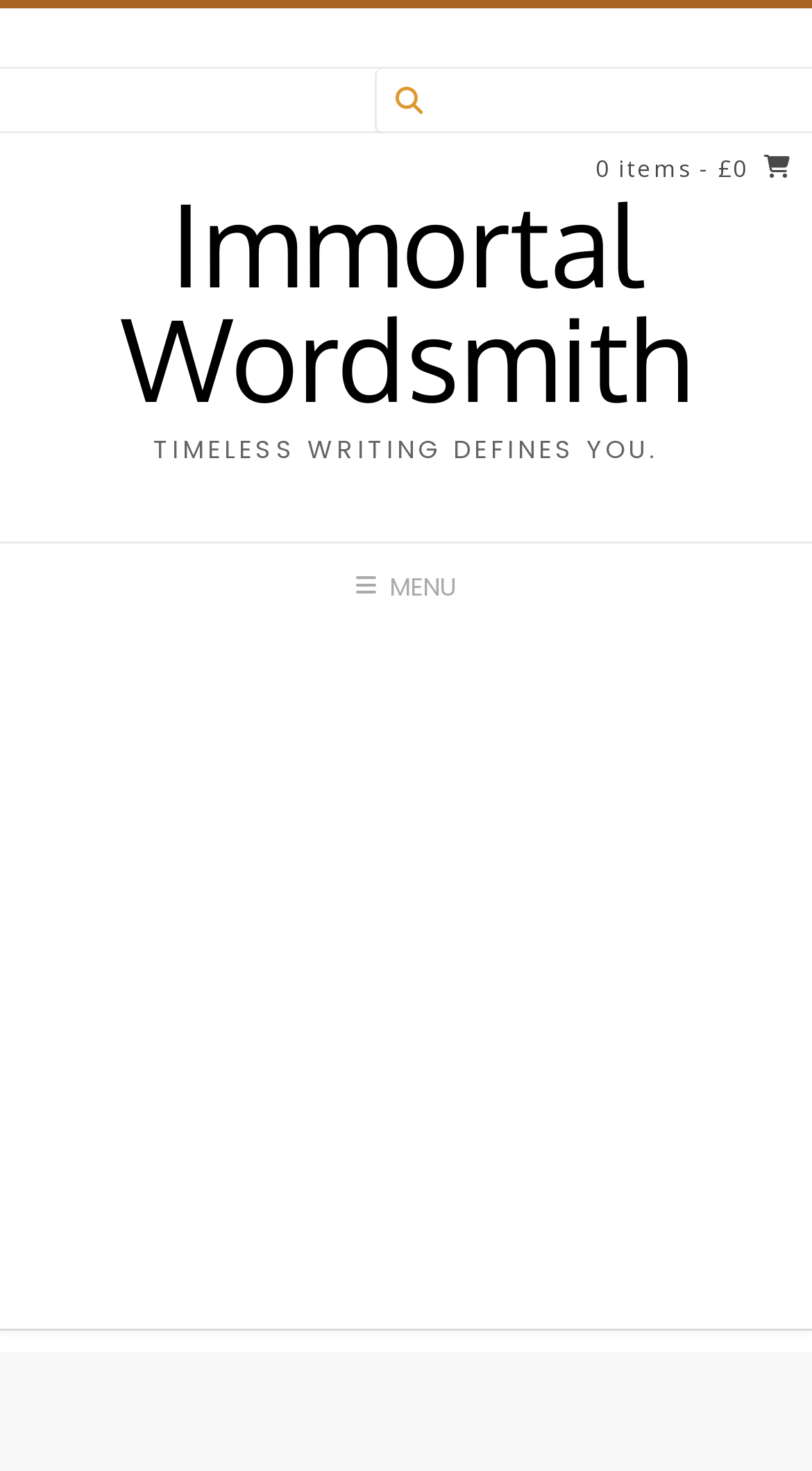What is the purpose of the button with the text 'MENU'?
Using the details from the image, give an elaborate explanation to answer the question.

The purpose of the button with the text 'MENU' is to open the menu, which is a button element located at the top of the webpage with a bounding box coordinate of [0.0, 0.368, 1.0, 0.43]. When clicked, it is likely to display a menu with options related to the blog or website.